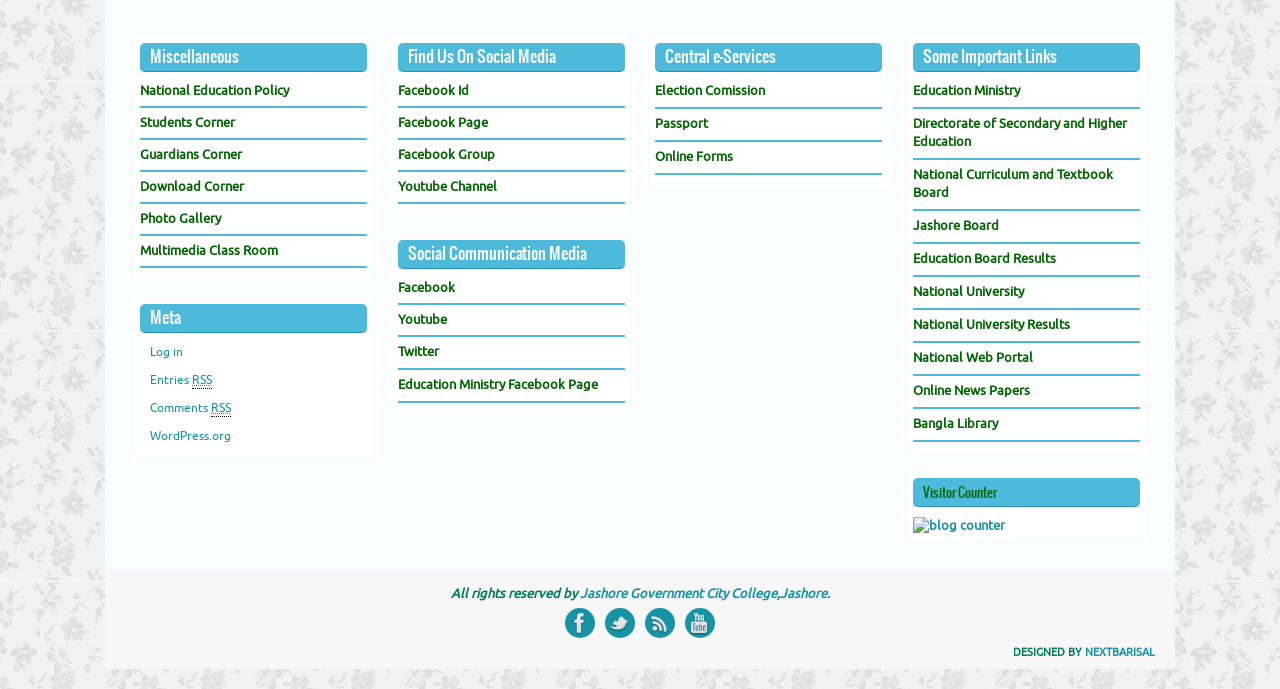Locate the bounding box coordinates of the element to click to perform the following action: 'Go to Online Forms'. The coordinates should be given as four float values between 0 and 1, in the form of [left, top, right, bottom].

[0.512, 0.215, 0.573, 0.239]